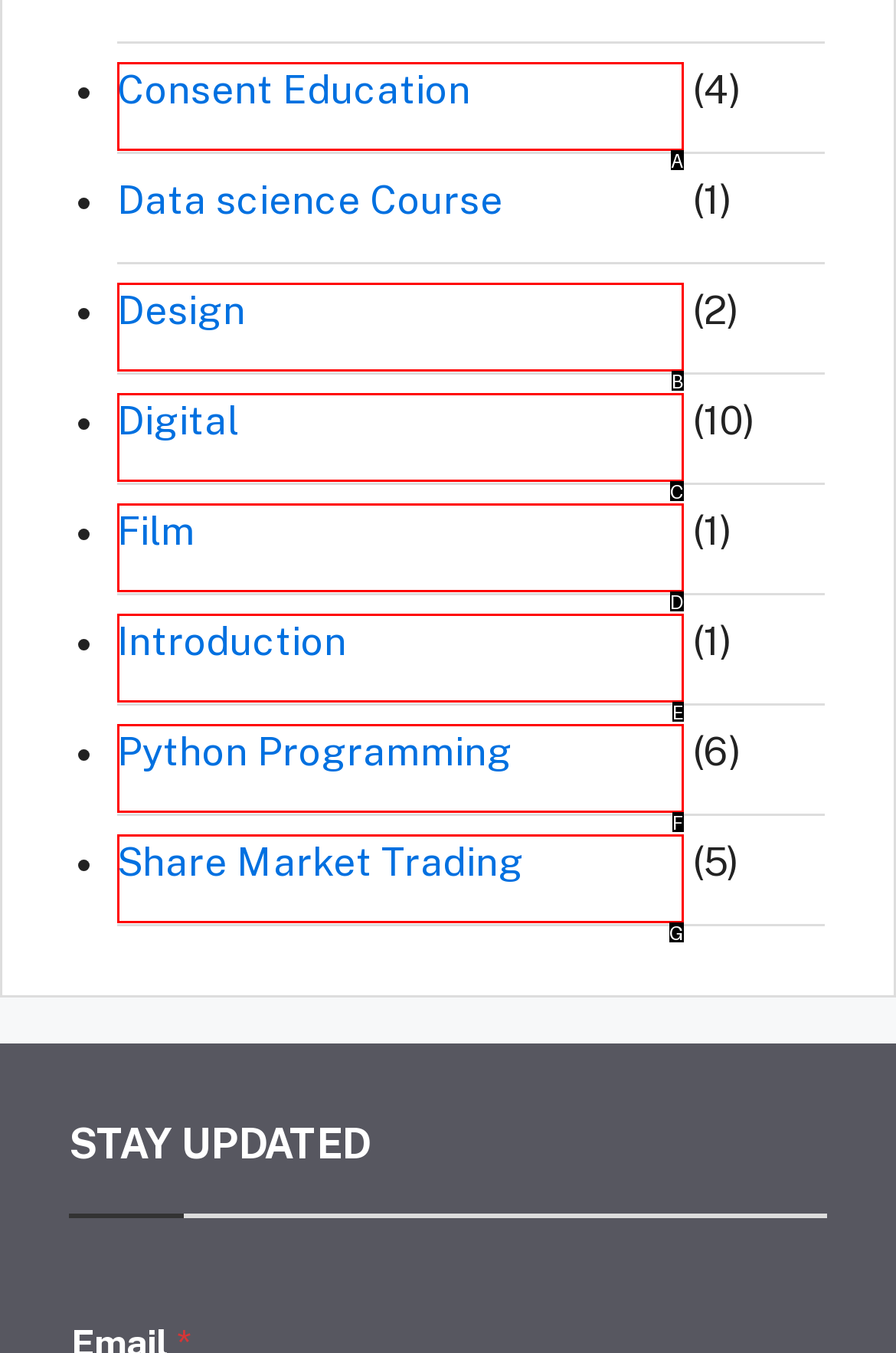Choose the HTML element that aligns with the description: Consent Education. Indicate your choice by stating the letter.

A